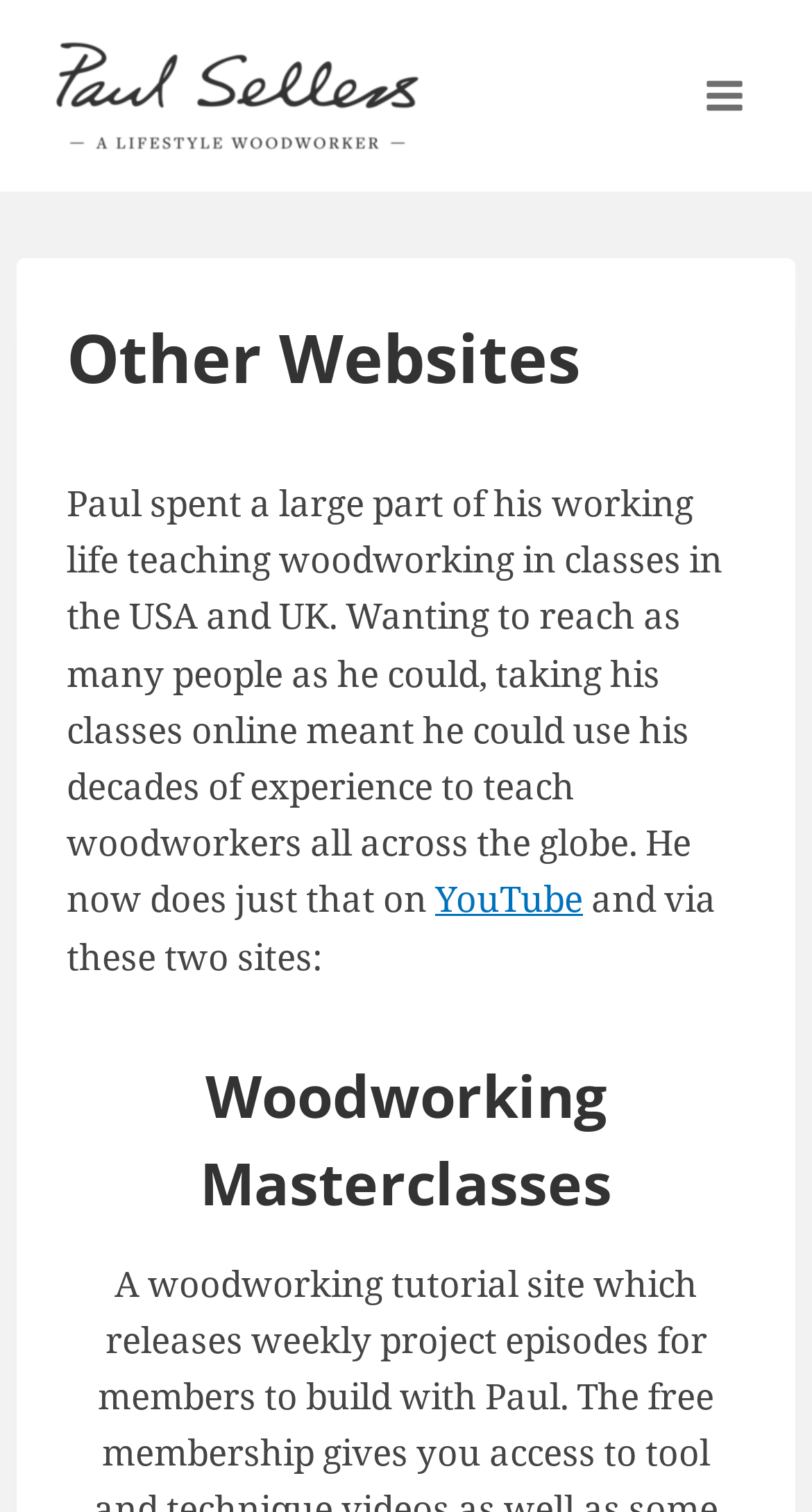Please examine the image and answer the question with a detailed explanation:
Where did Paul teach woodworking classes?

The webpage states that Paul spent a large part of his working life teaching woodworking in classes in the USA and UK, which implies that he taught classes in these two countries.